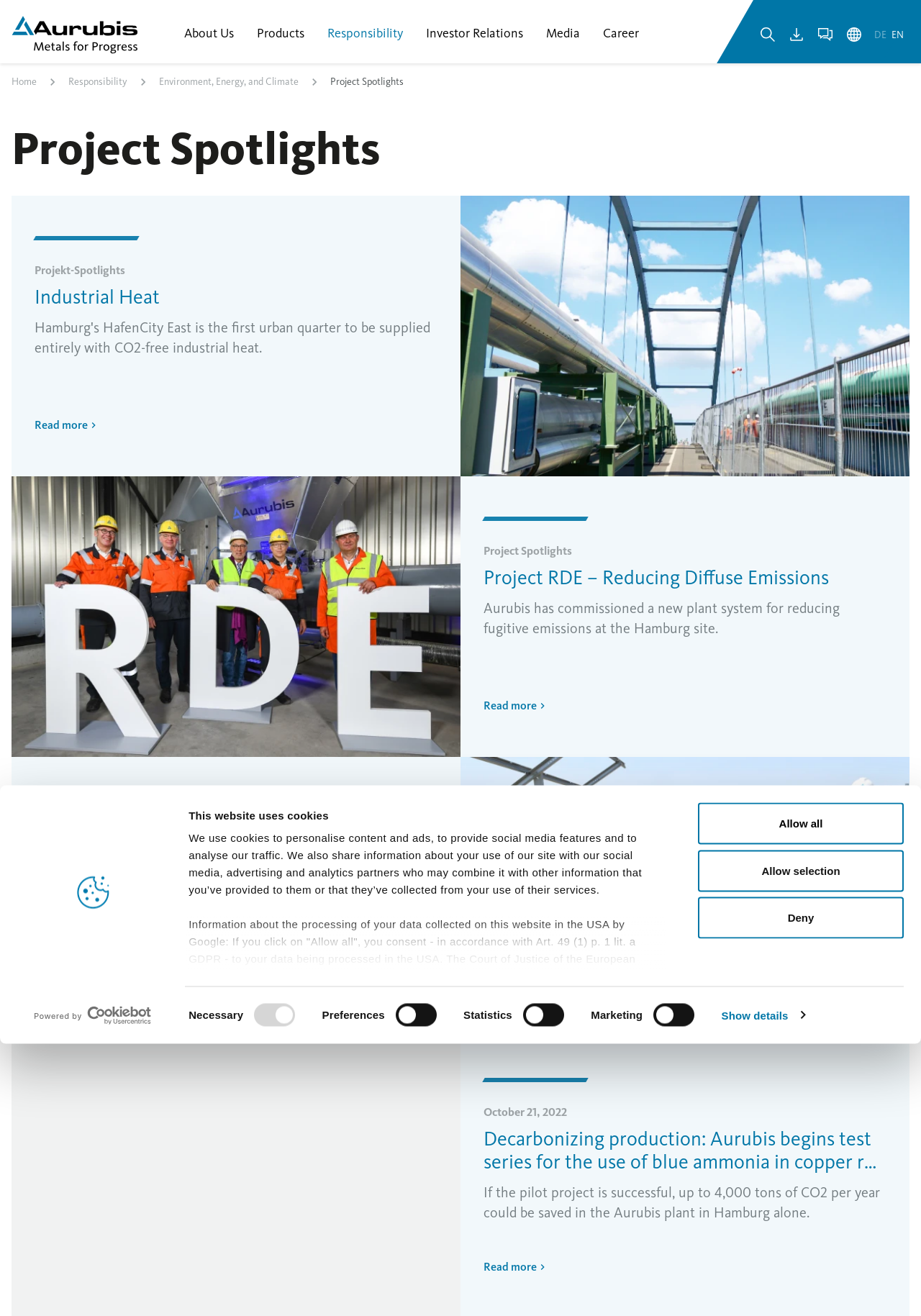What is the language of the webpage? Refer to the image and provide a one-word or short phrase answer.

English